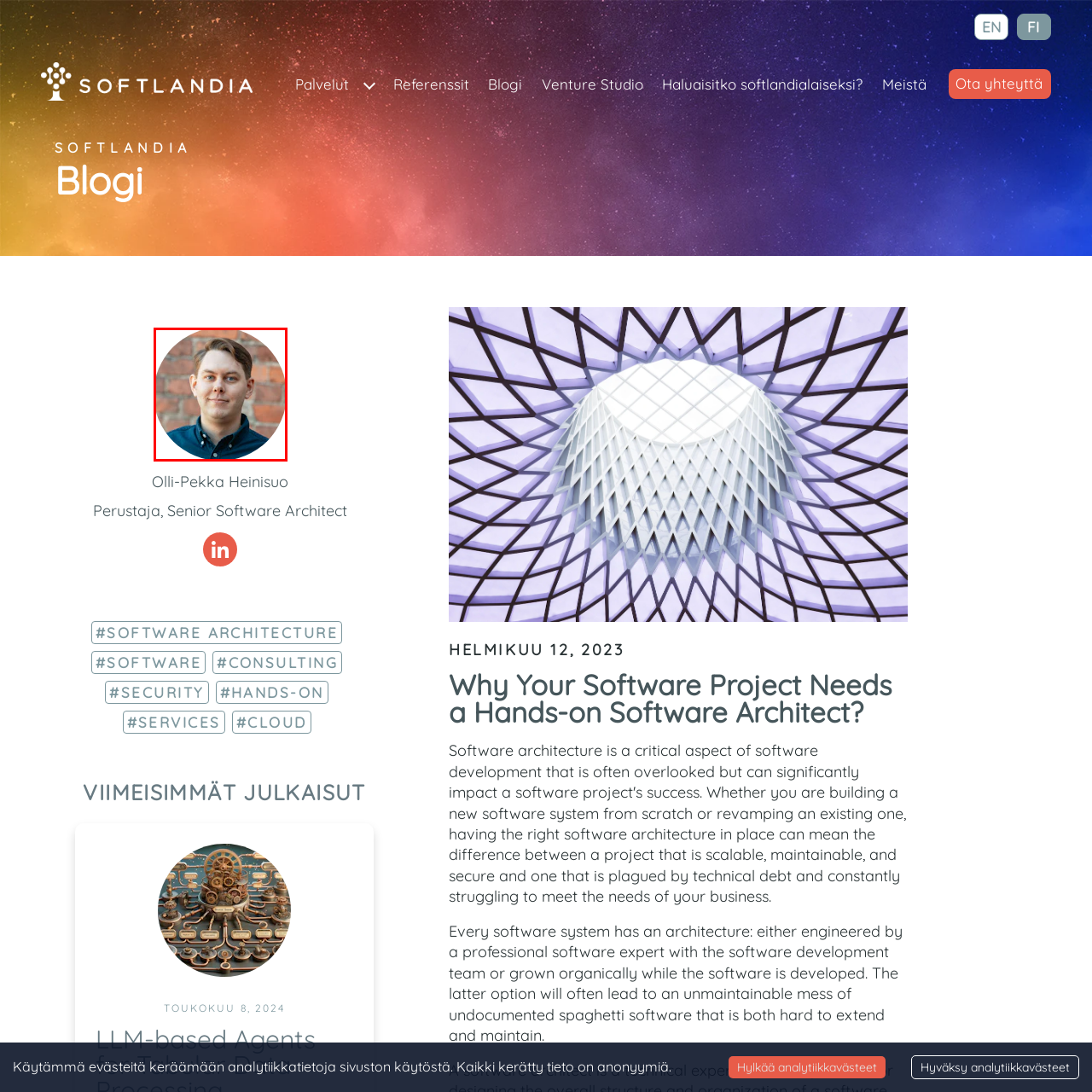Direct your attention to the image marked by the red boundary, What is the background of the image? Provide a single word or phrase in response.

Textured wall